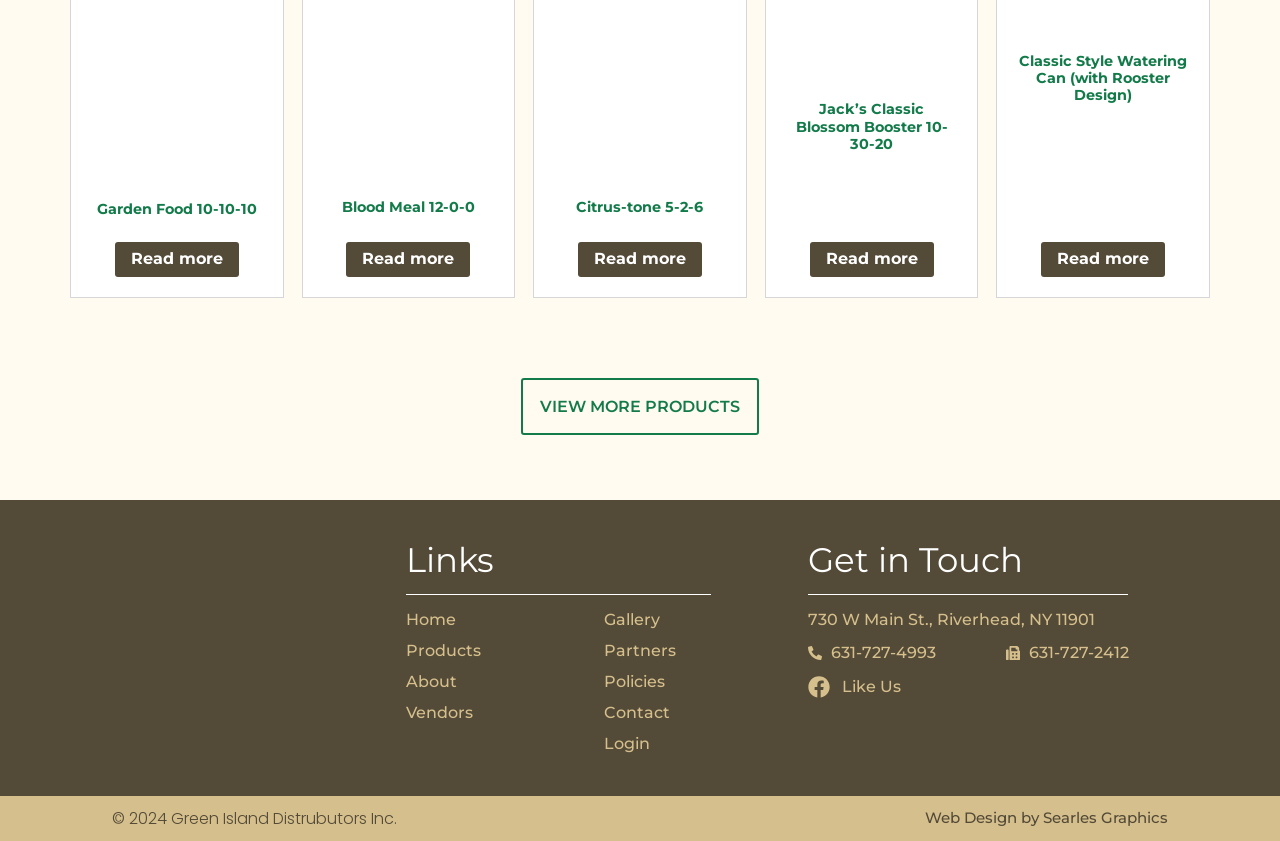Please give a one-word or short phrase response to the following question: 
What is the address listed in the 'Get in Touch' section?

730 W Main St., Riverhead, NY 11901